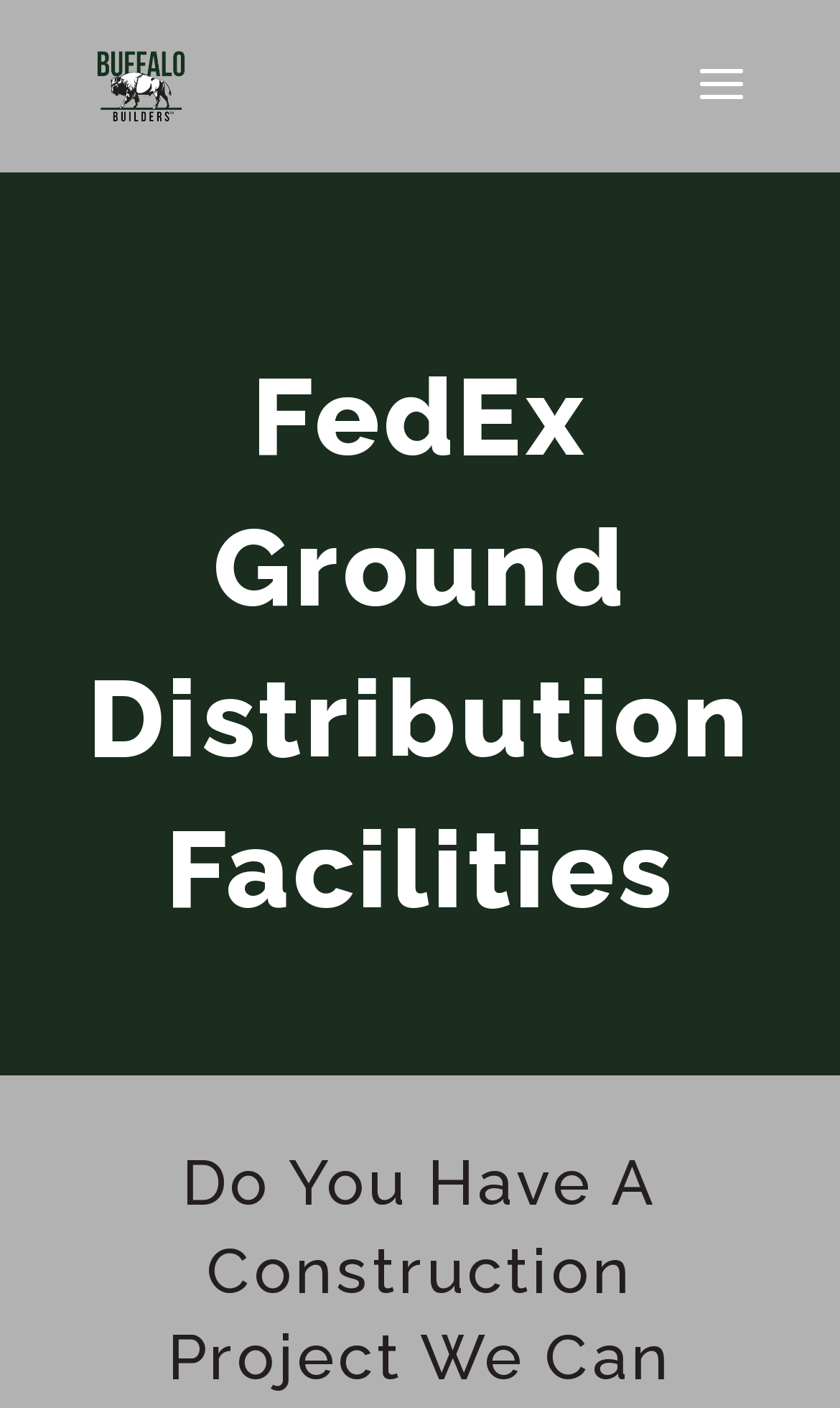Extract the main title from the webpage.

FedEx Ground Distribution Facilities